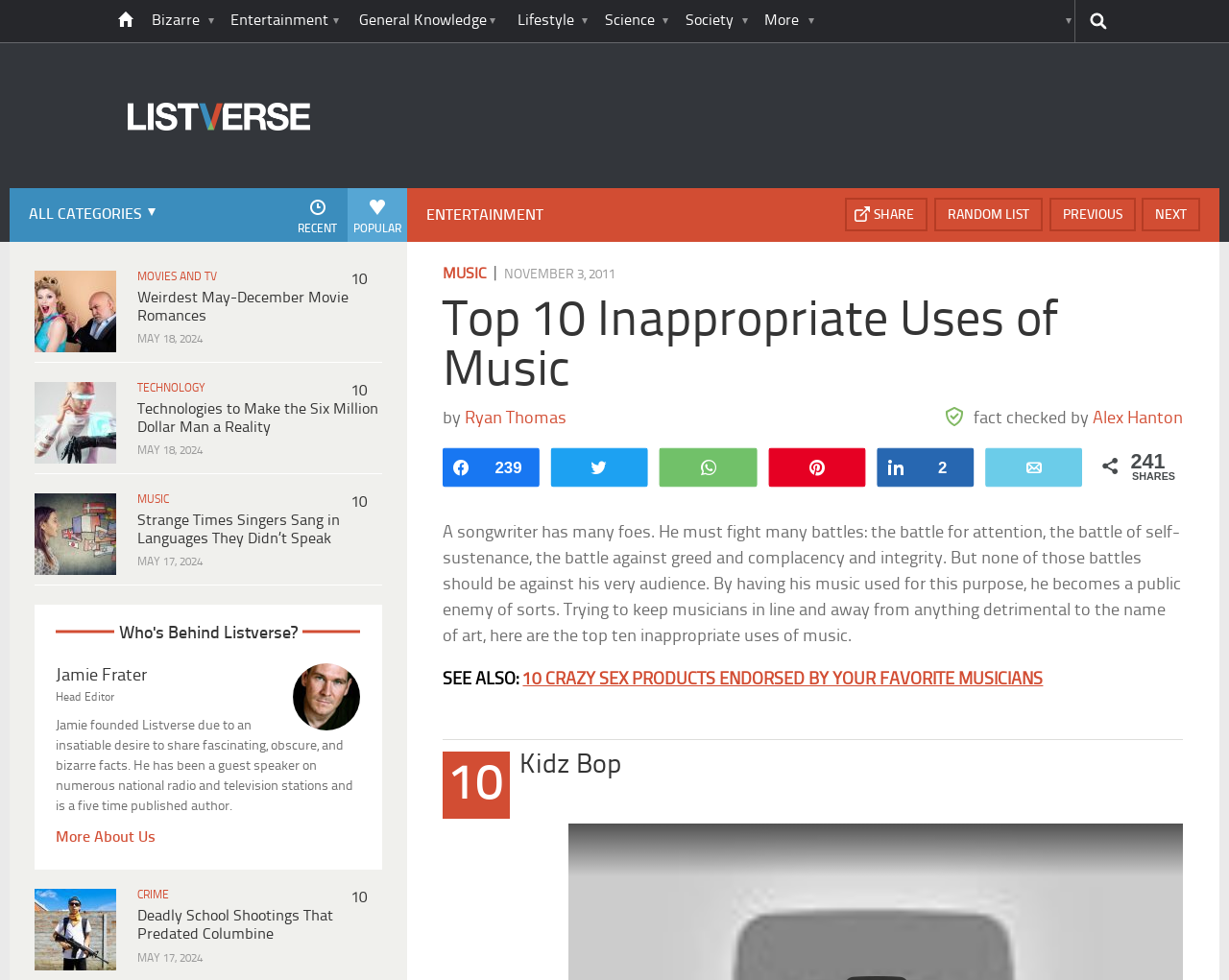Please identify the bounding box coordinates of the element that needs to be clicked to execute the following command: "Learn more about the author Jamie Frater". Provide the bounding box using four float numbers between 0 and 1, formatted as [left, top, right, bottom].

[0.147, 0.93, 0.229, 0.954]